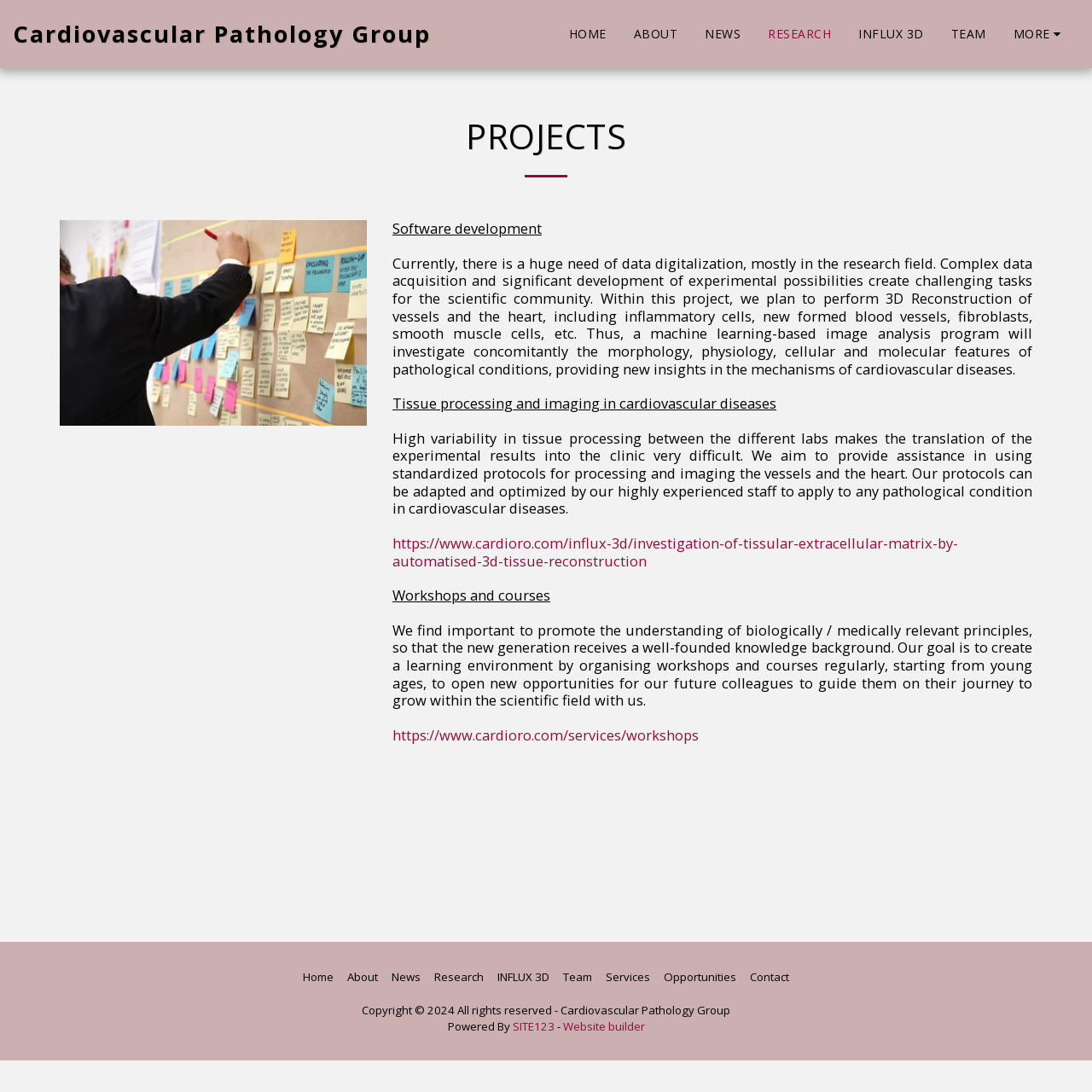Specify the bounding box coordinates of the area to click in order to follow the given instruction: "Click on the HOME link."

[0.509, 0.02, 0.567, 0.042]